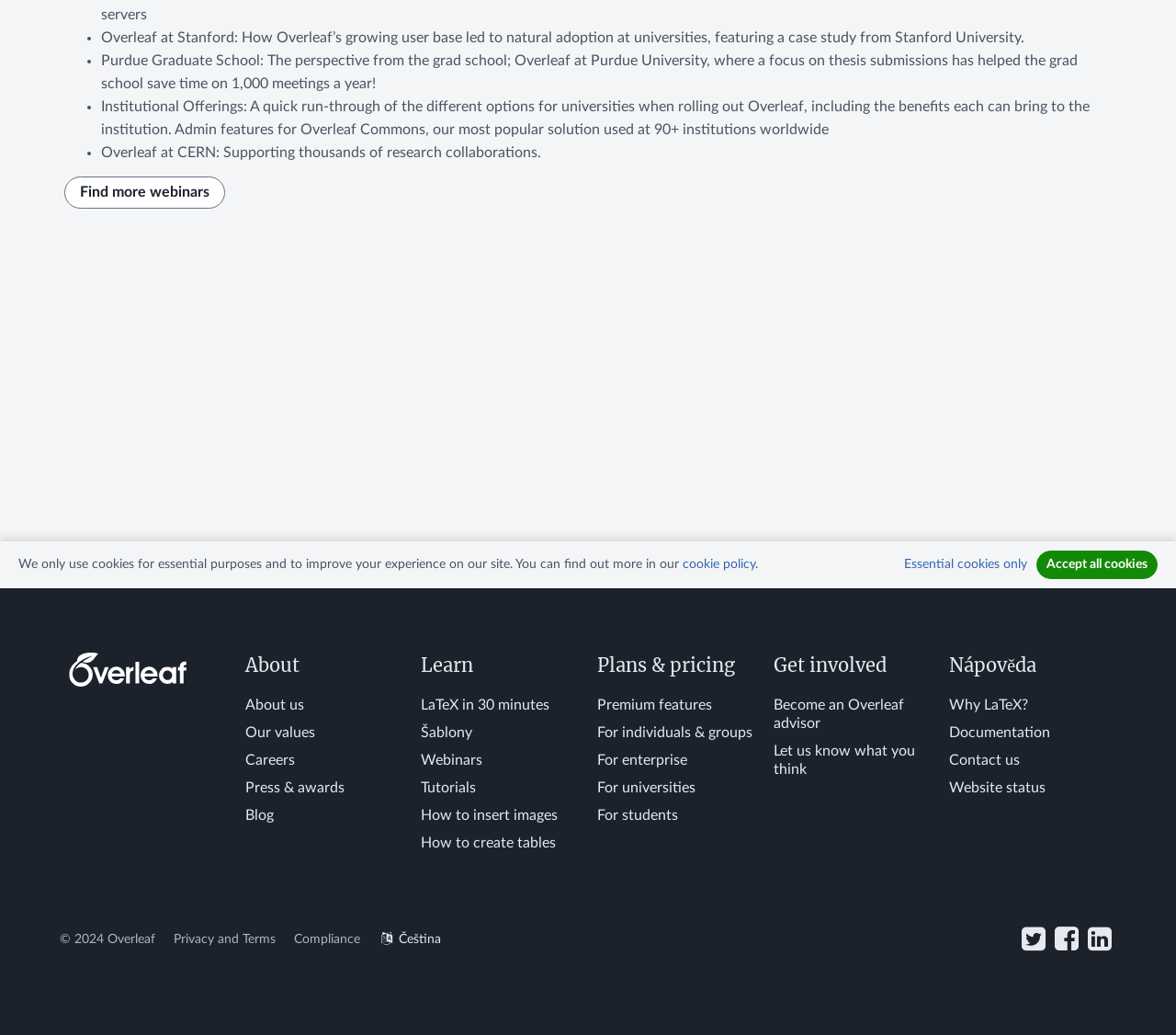Locate the bounding box of the user interface element based on this description: "LaTeX in 30 minutes".

[0.358, 0.674, 0.467, 0.688]